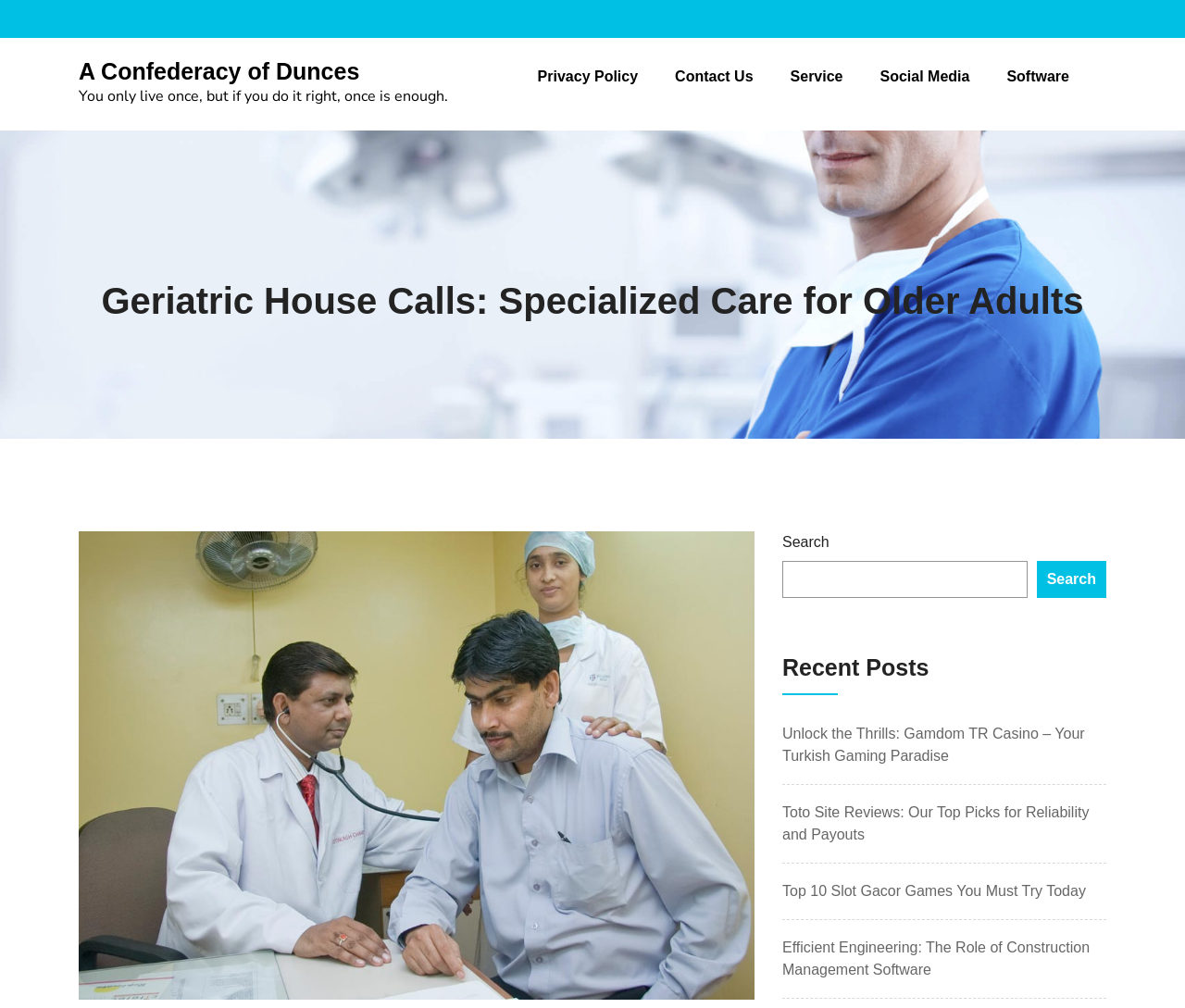What is the purpose of the search box?
Answer the question with a detailed explanation, including all necessary information.

The search box is located in the middle of the webpage, and it has a label 'Search' and a button 'Search'. This suggests that the purpose of the search box is to allow users to search for specific content within the website.